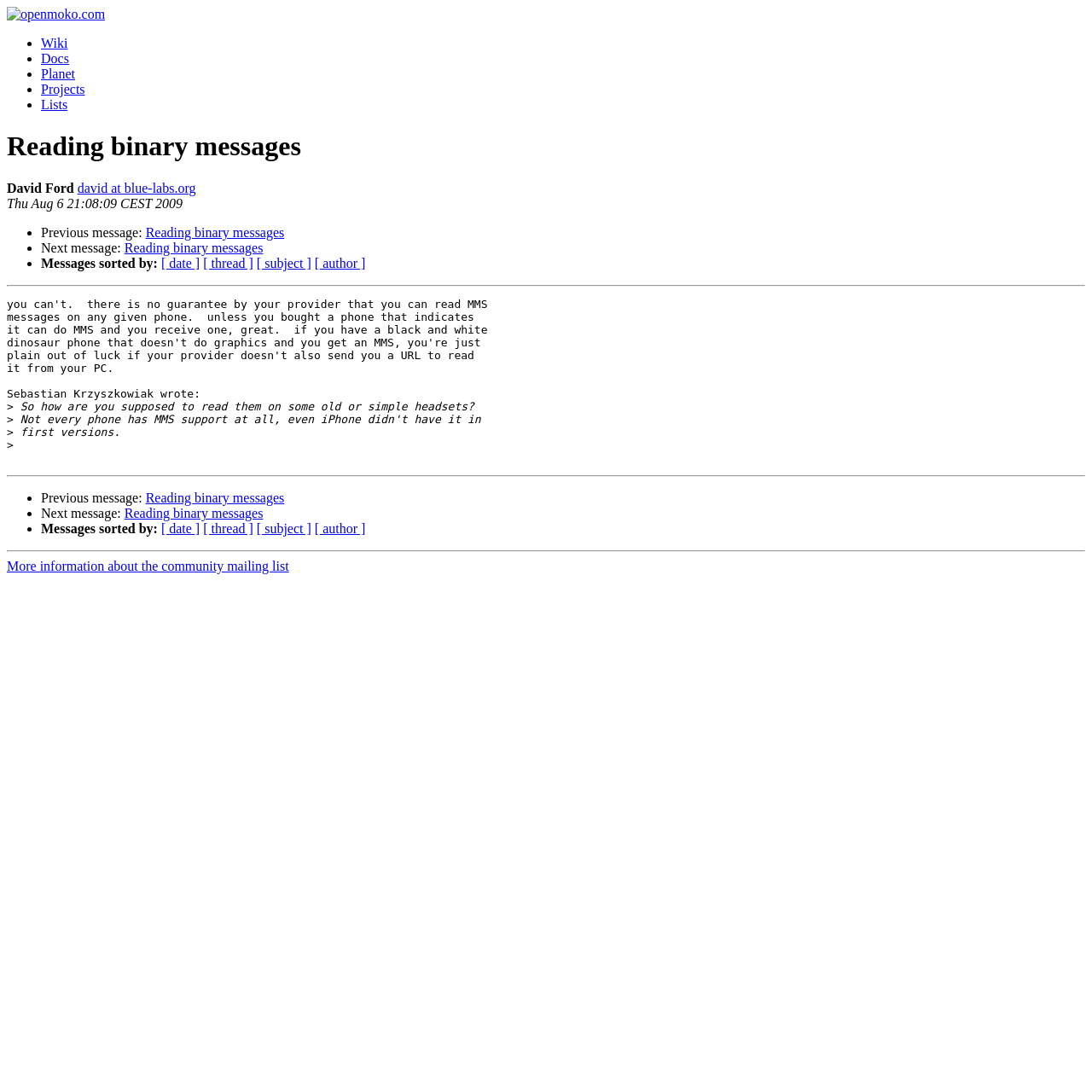Provide the bounding box coordinates for the UI element described in this sentence: "Copyright Information". The coordinates should be four float values between 0 and 1, i.e., [left, top, right, bottom].

None